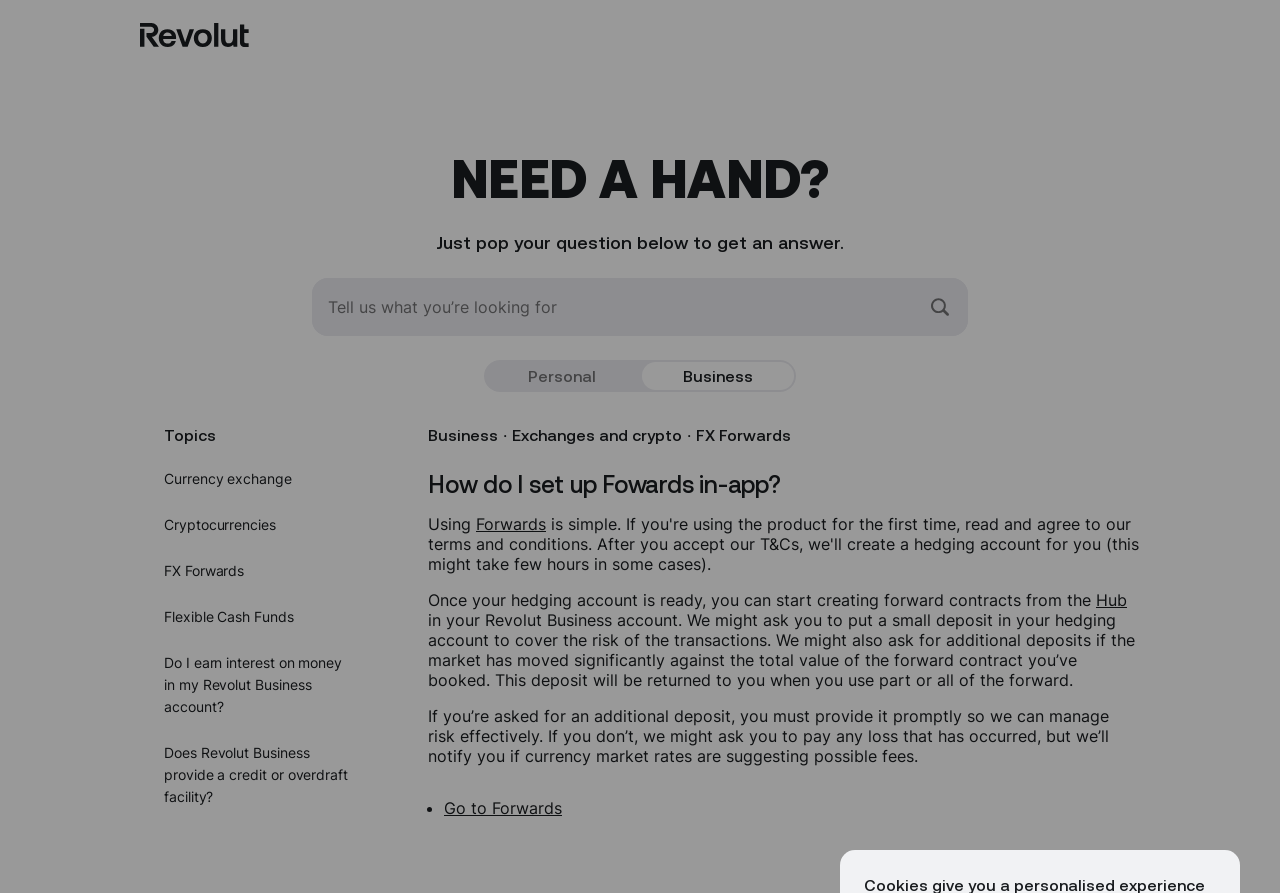What type of account is required for FX Forwards?
Can you provide a detailed and comprehensive answer to the question?

According to the article, a hedging account is required to set up FX Forwards in-app, and a small deposit may be needed to cover the risk of the transactions.